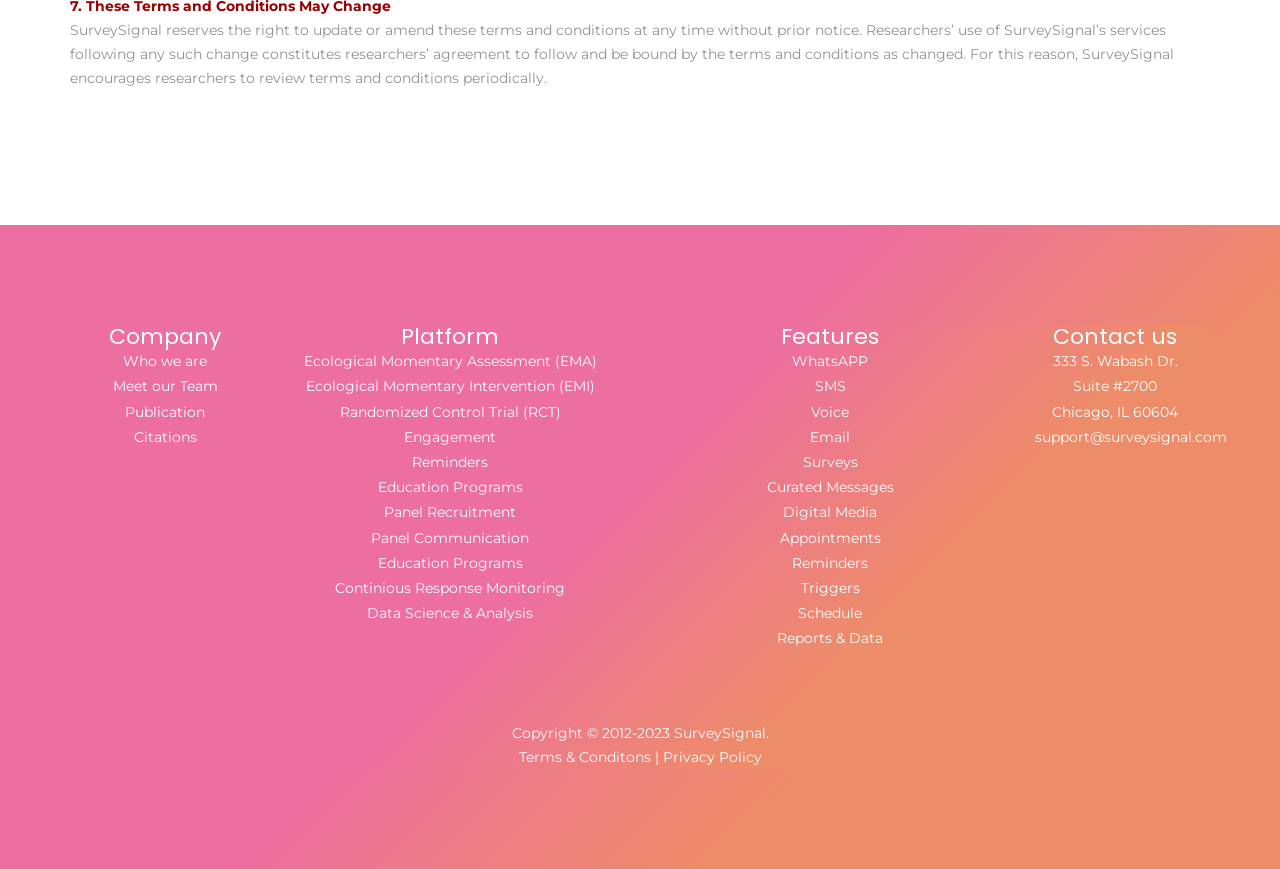Determine the bounding box coordinates of the region I should click to achieve the following instruction: "Learn about Data Science & Analysis". Ensure the bounding box coordinates are four float numbers between 0 and 1, i.e., [left, top, right, bottom].

[0.287, 0.695, 0.416, 0.716]